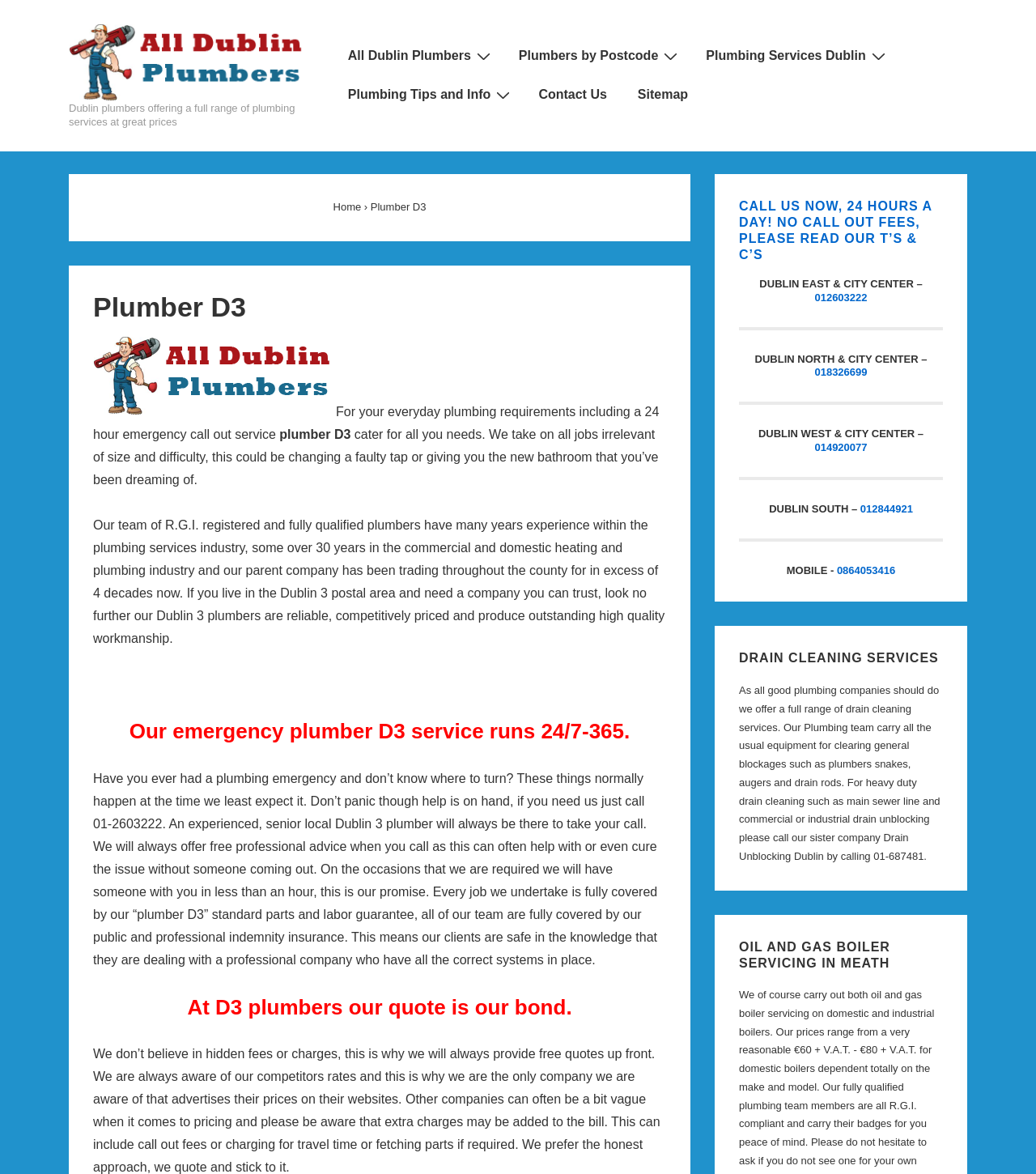Please find the bounding box coordinates of the element that must be clicked to perform the given instruction: "Contact the plumber D3 team". The coordinates should be four float numbers from 0 to 1, i.e., [left, top, right, bottom].

[0.506, 0.064, 0.6, 0.098]